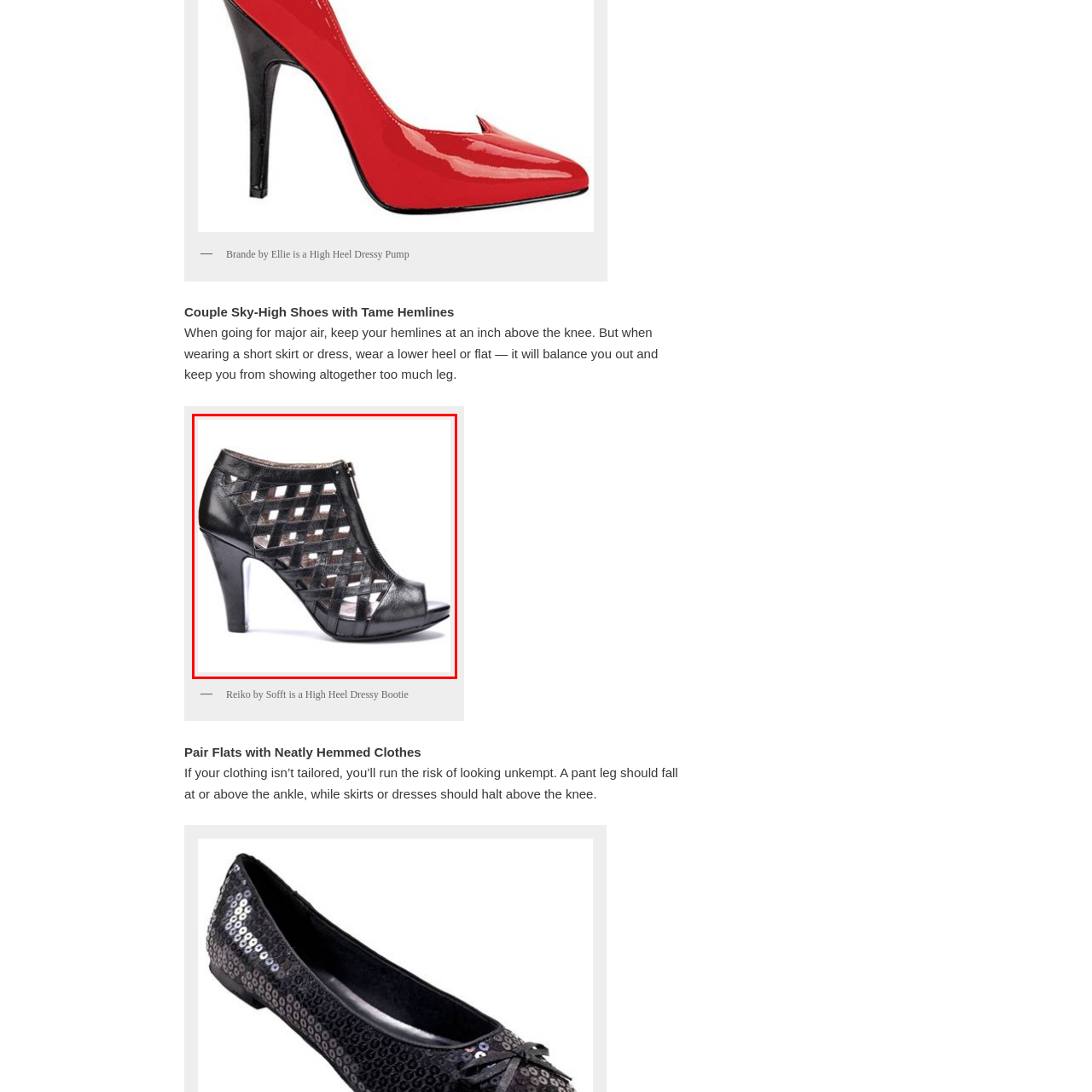Please provide a comprehensive description of the image that is enclosed within the red boundary.

The image showcases the "Sofft Reiko" high heel dressy bootie, a stylish and contemporary footwear option perfect for elevating your outfits. This black bootie features a distinctive woven design on the upper, which combines elegance with a modern flair. The open-toe design gives it a sophisticated touch, while the high heel adds a dramatic lift, making it an excellent choice for both formal and casual occasions. The bootie is complemented by a sleek zip closure, enhancing its practicality and ease of wear. Pair it with a variety of looks, from tailored dresses to chic skirts, to exude confidence and style.